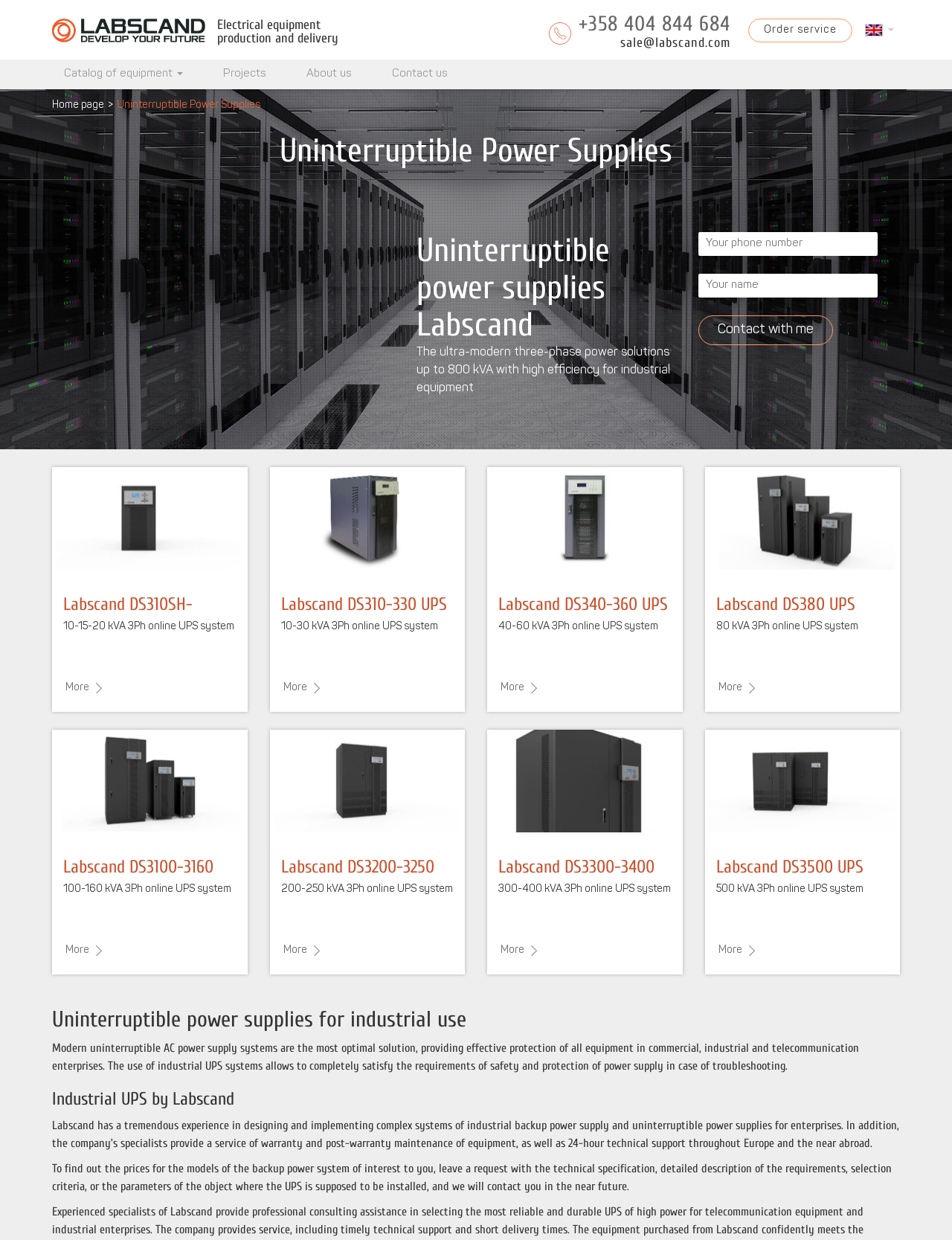Please provide a brief answer to the question using only one word or phrase: 
How many UPS models are listed on the webpage?

7